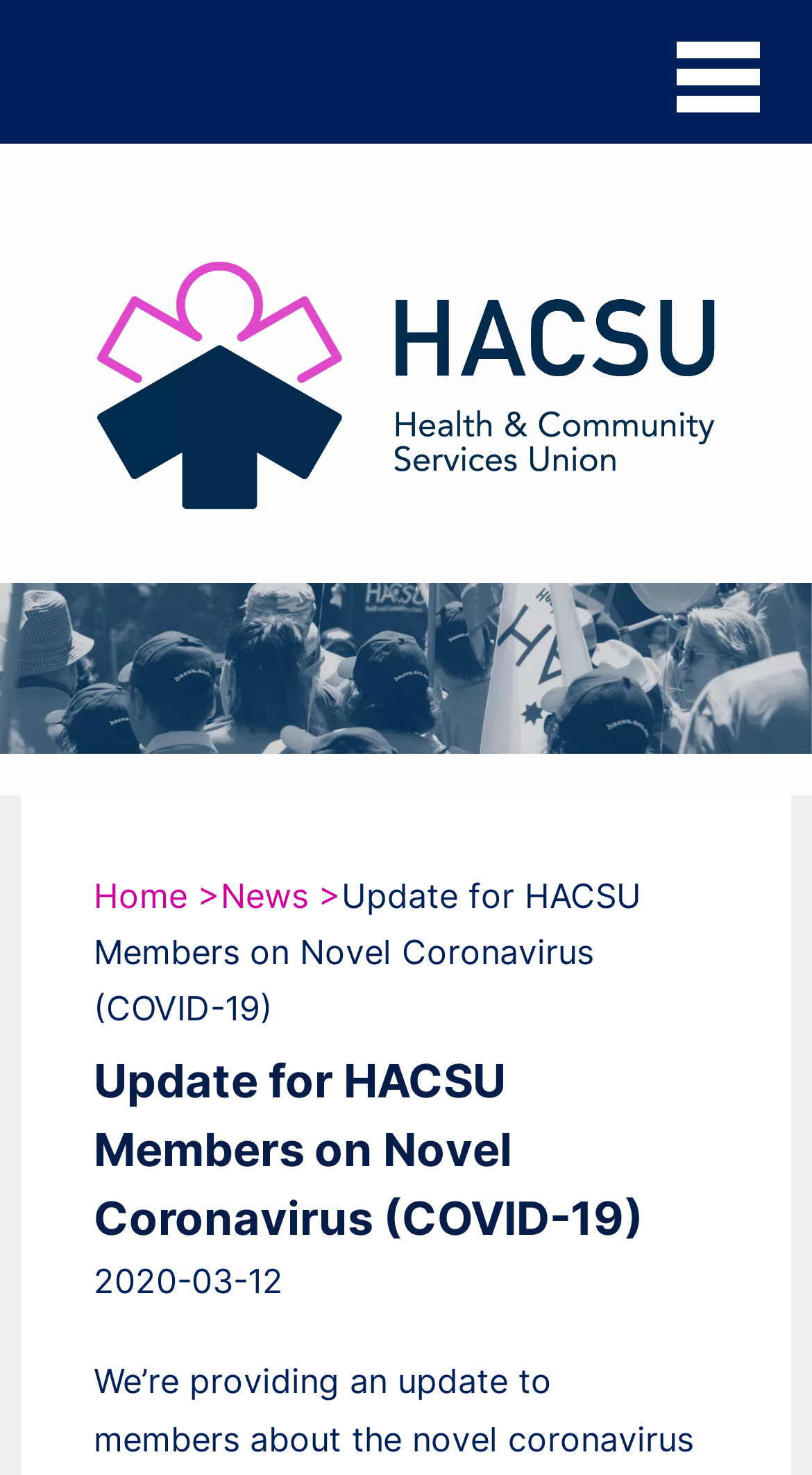Can you pinpoint the bounding box coordinates for the clickable element required for this instruction: "Read the update on Novel Coronavirus"? The coordinates should be four float numbers between 0 and 1, i.e., [left, top, right, bottom].

[0.115, 0.71, 0.859, 0.85]